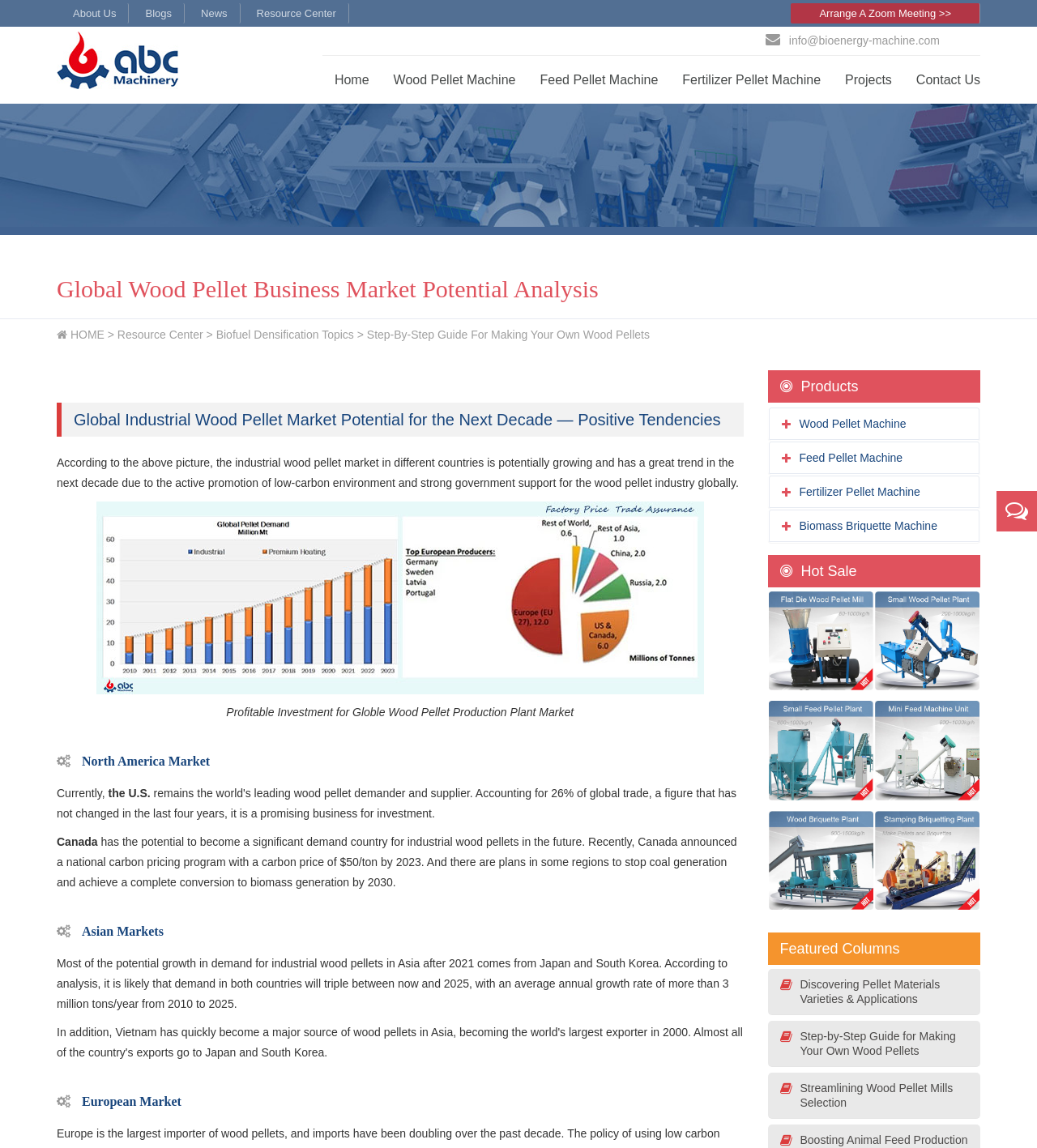How many types of pellet machines are listed on the webpage?
Offer a detailed and full explanation in response to the question.

Based on the webpage content, I can see that there are four types of pellet machines listed, namely Wood Pellet Machine, Feed Pellet Machine, Fertilizer Pellet Machine, and Biomass Briquette Machine.